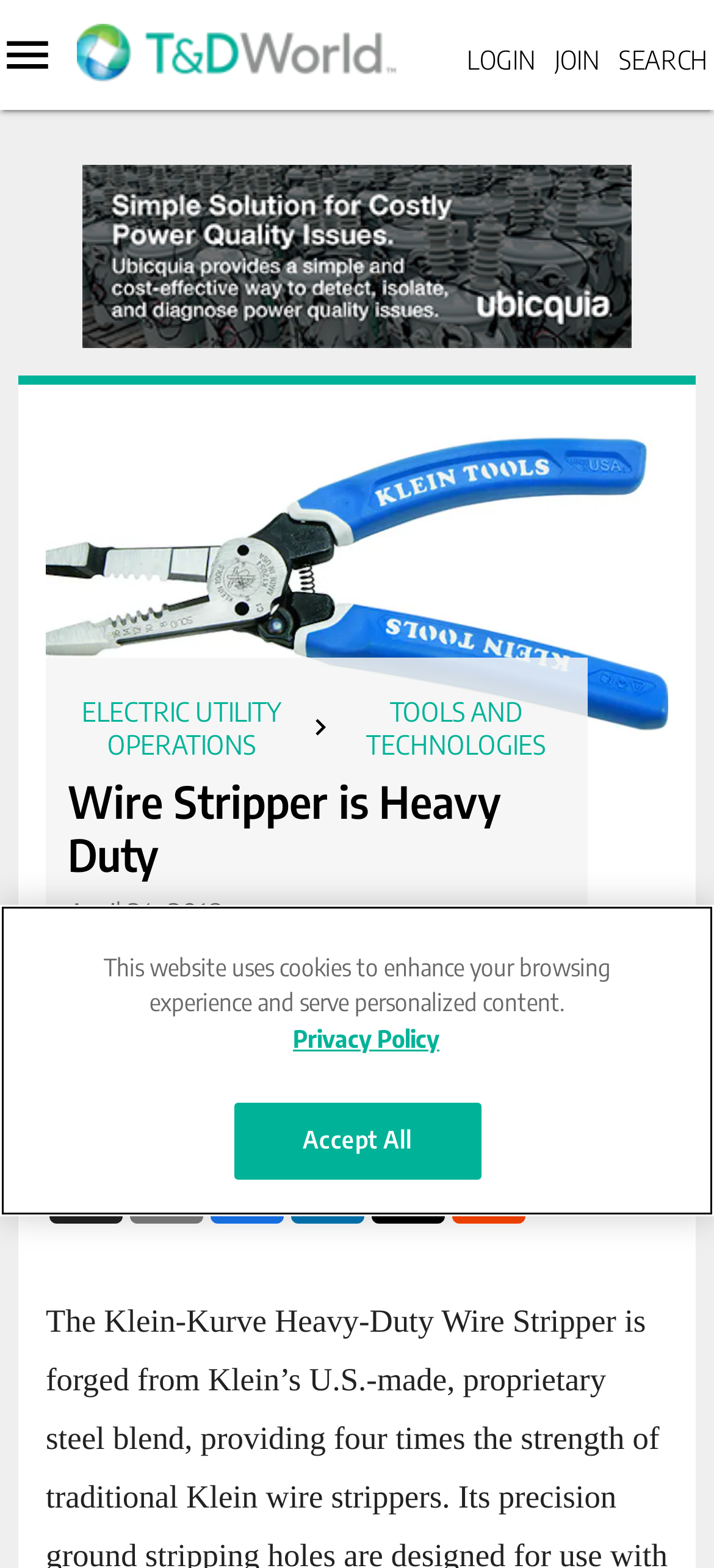Reply to the question with a single word or phrase:
What is the name of the website?

T&D World